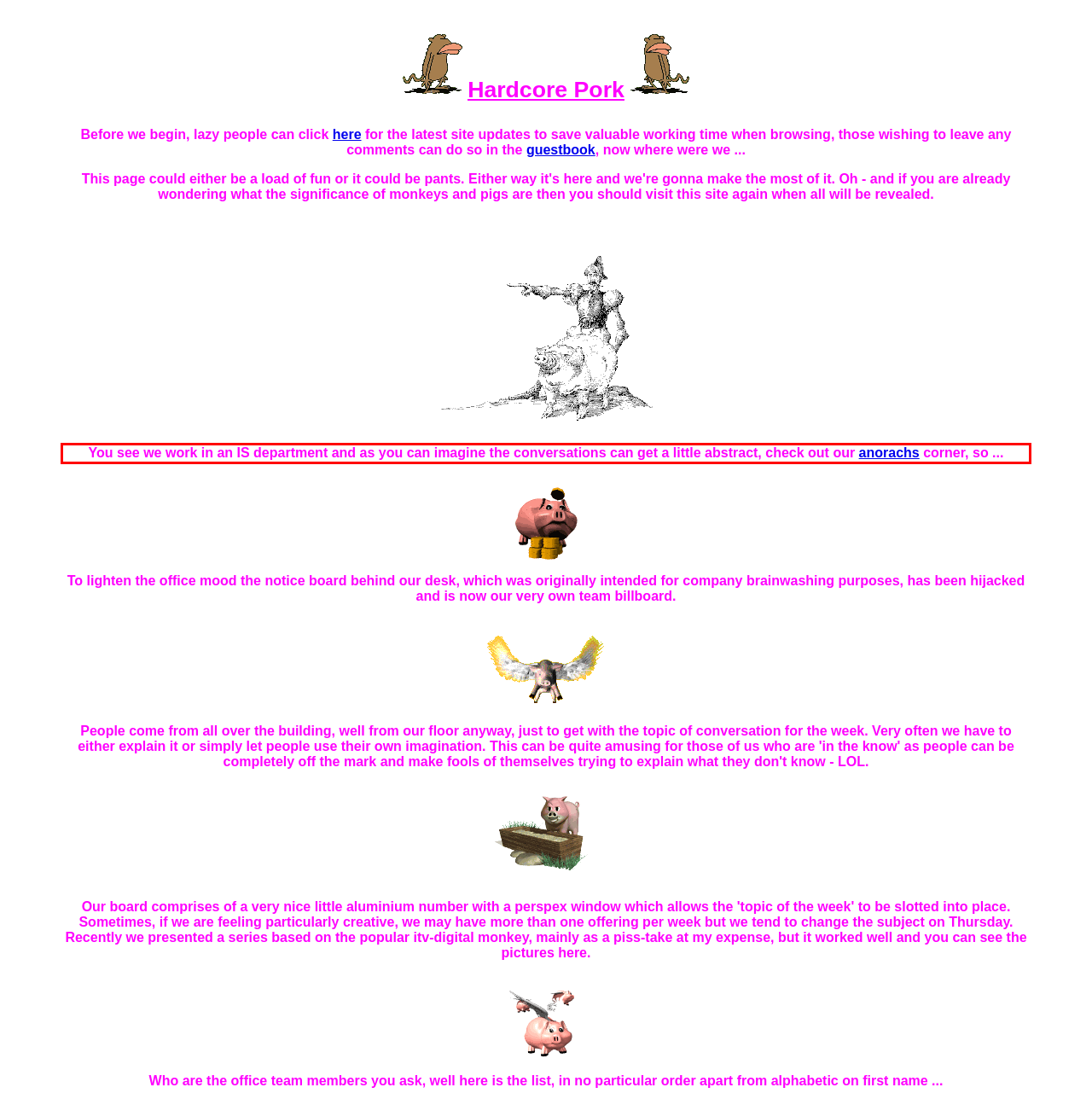Within the screenshot of the webpage, locate the red bounding box and use OCR to identify and provide the text content inside it.

You see we work in an IS department and as you can imagine the conversations can get a little abstract, check out our anorachs corner, so ...